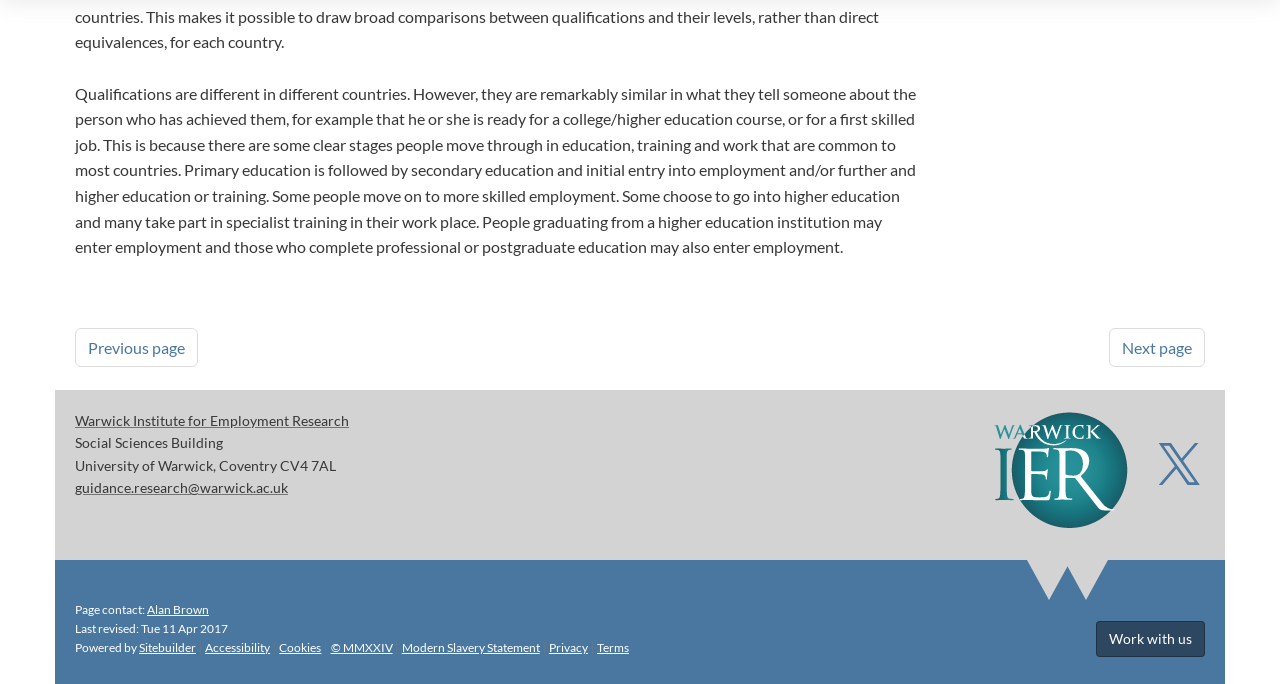Find the bounding box coordinates for the UI element that matches this description: "Work with us".

[0.856, 0.907, 0.941, 0.96]